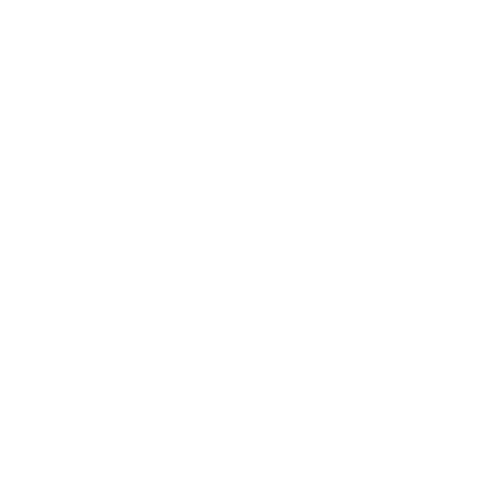Generate a comprehensive caption that describes the image.

The image showcases a sophisticated UV laser marking machine designed for precise marking, engraving, and cutting of various materials, including glass and plastics. This advanced machine utilizes a 355nm ultraviolet laser source, offering a small spot diameter for unparalleled micro-marking quality and accuracy. It is engineered to minimize heat-affected areas, effectively preventing damage to sensitive materials during the marking process. The UV laser marker is particularly suitable for ultra-fine applications, making it a vital tool in industries that require high precision and minimal thermal impact.